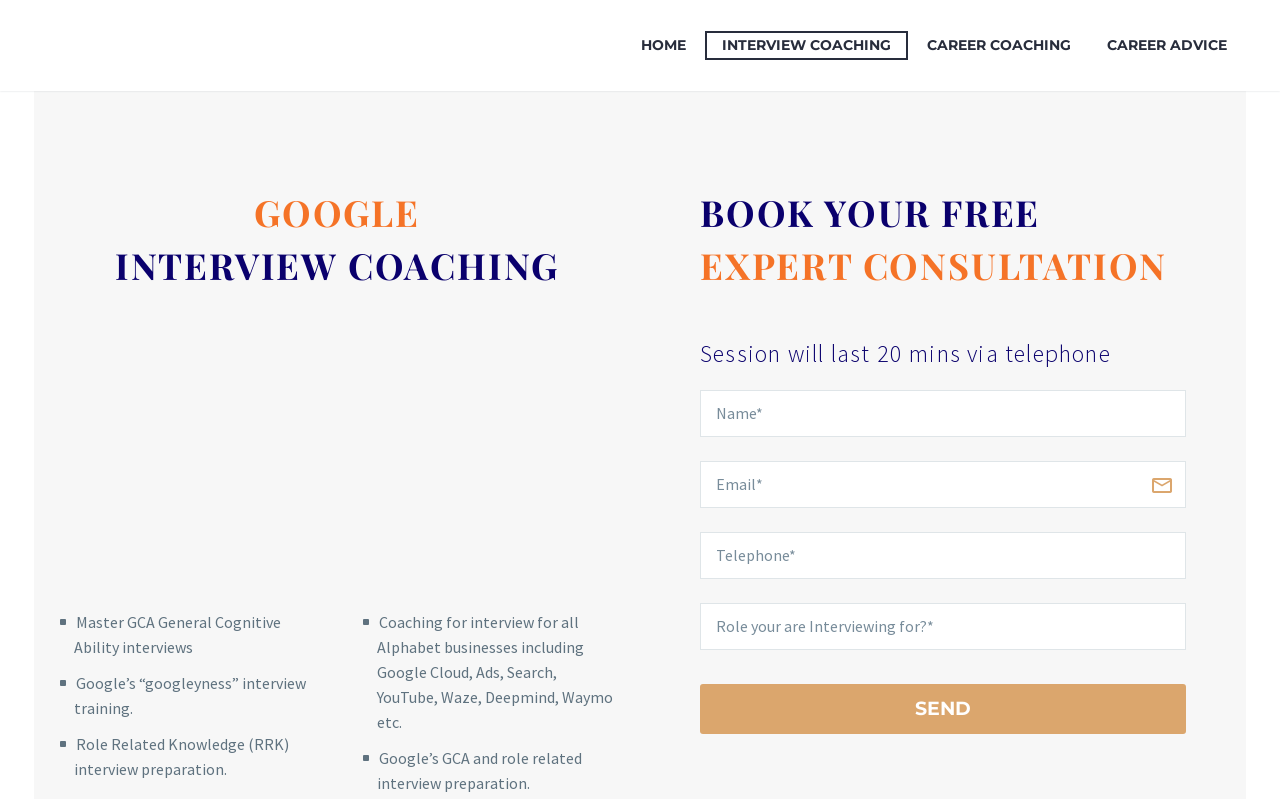Provide the bounding box coordinates of the UI element this sentence describes: "name="phone" placeholder="Telephone*"".

[0.547, 0.666, 0.927, 0.724]